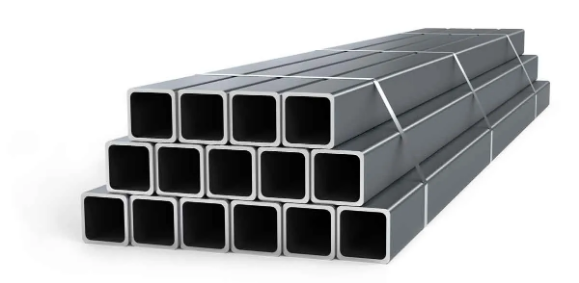What is the benefit of the symmetrical shape of the tubing?
Please provide a single word or phrase answer based on the image.

Efficient load distribution